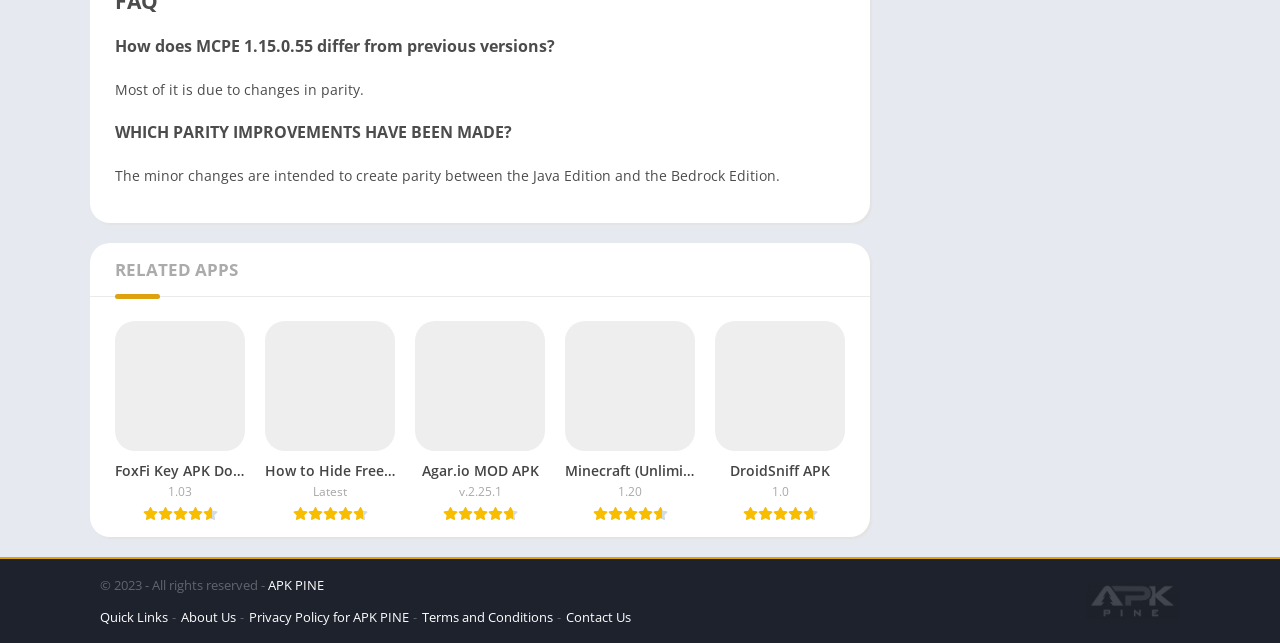Identify the bounding box coordinates for the element that needs to be clicked to fulfill this instruction: "Read the news release". Provide the coordinates in the format of four float numbers between 0 and 1: [left, top, right, bottom].

None